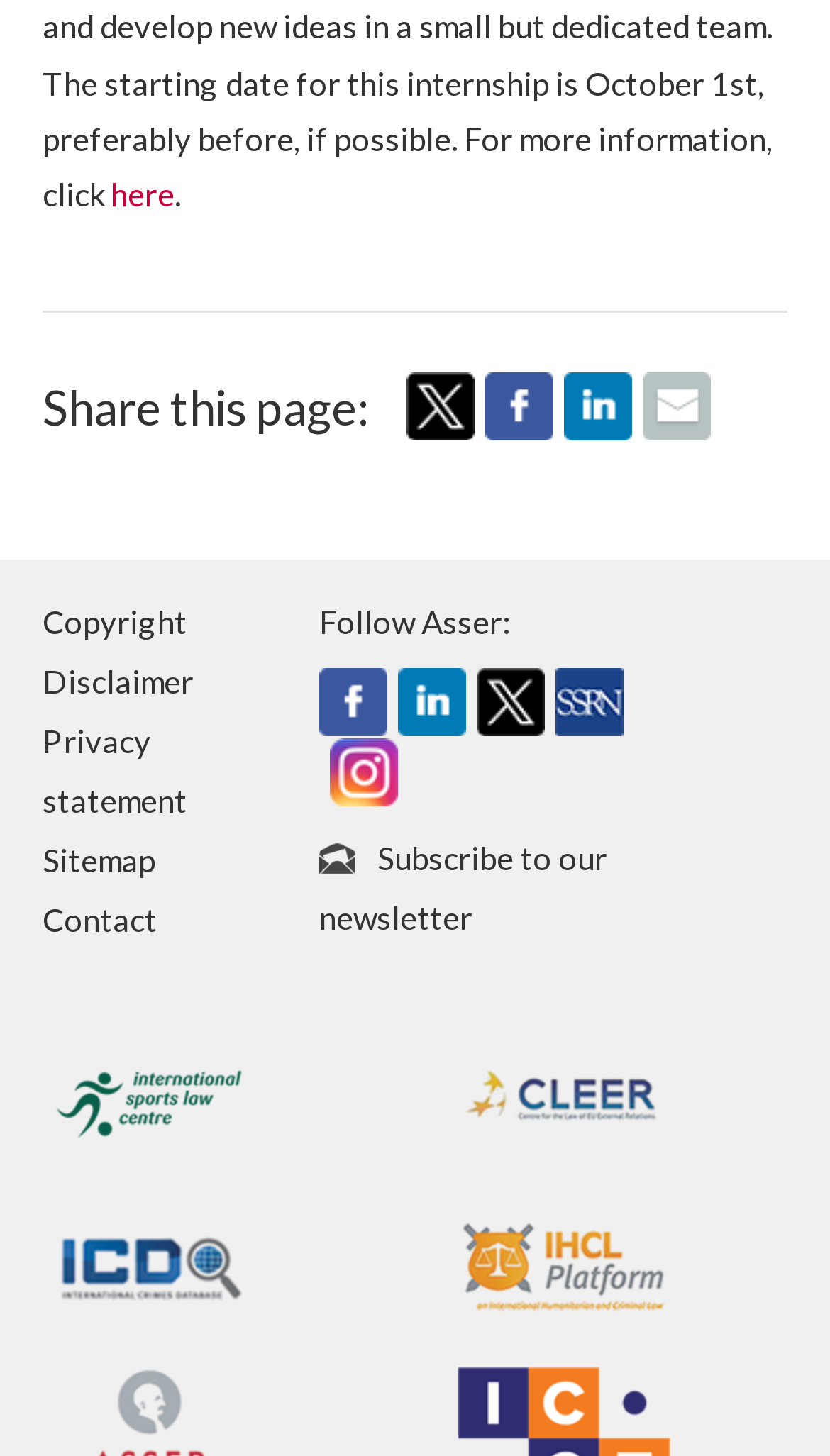Using the provided description Privacy statement, find the bounding box coordinates for the UI element. Provide the coordinates in (top-left x, top-left y, bottom-right x, bottom-right y) format, ensuring all values are between 0 and 1.

[0.051, 0.488, 0.282, 0.57]